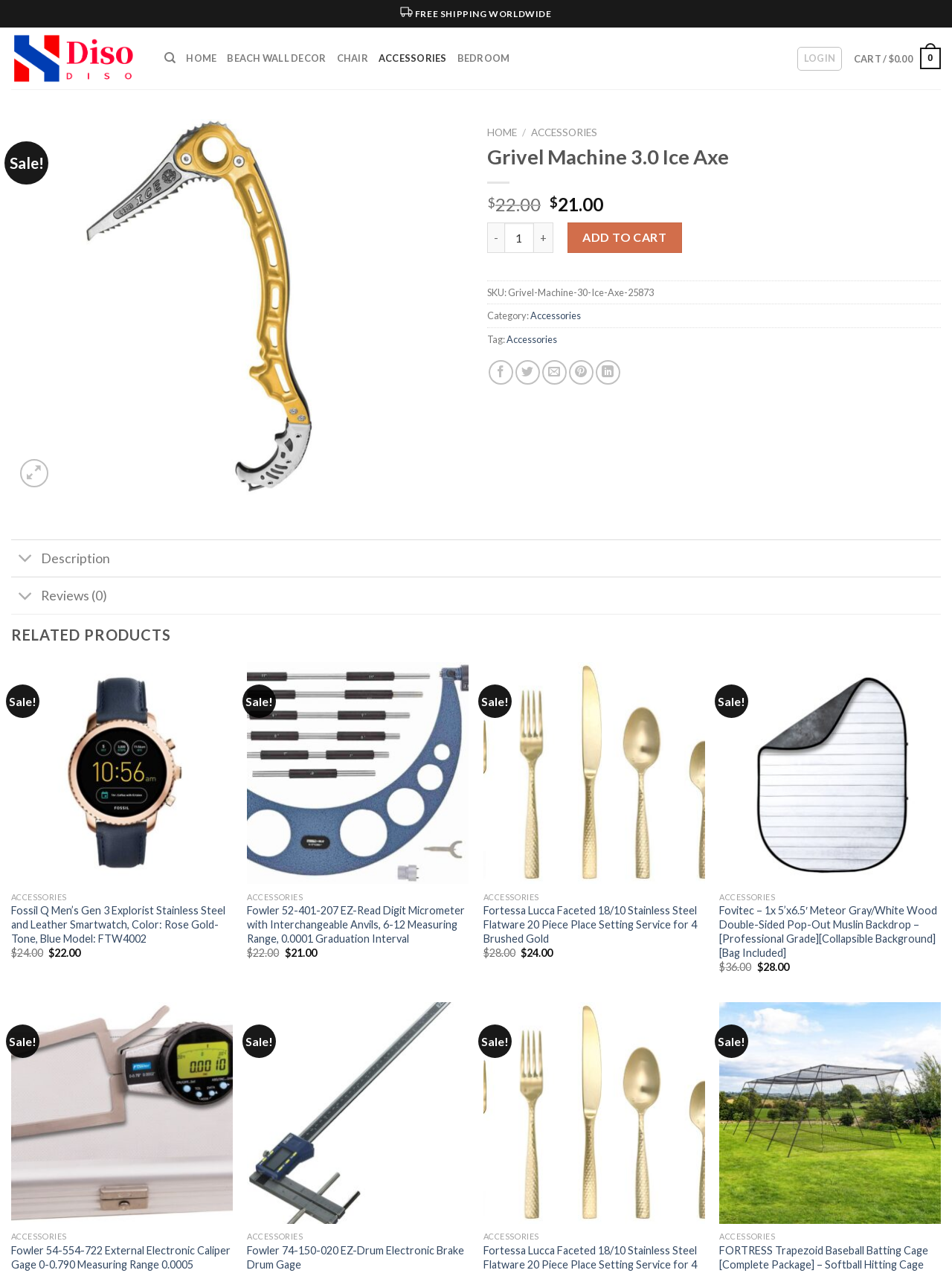Can you find the bounding box coordinates for the element to click on to achieve the instruction: "Click on the 'ADD TO CART' button"?

[0.596, 0.175, 0.716, 0.199]